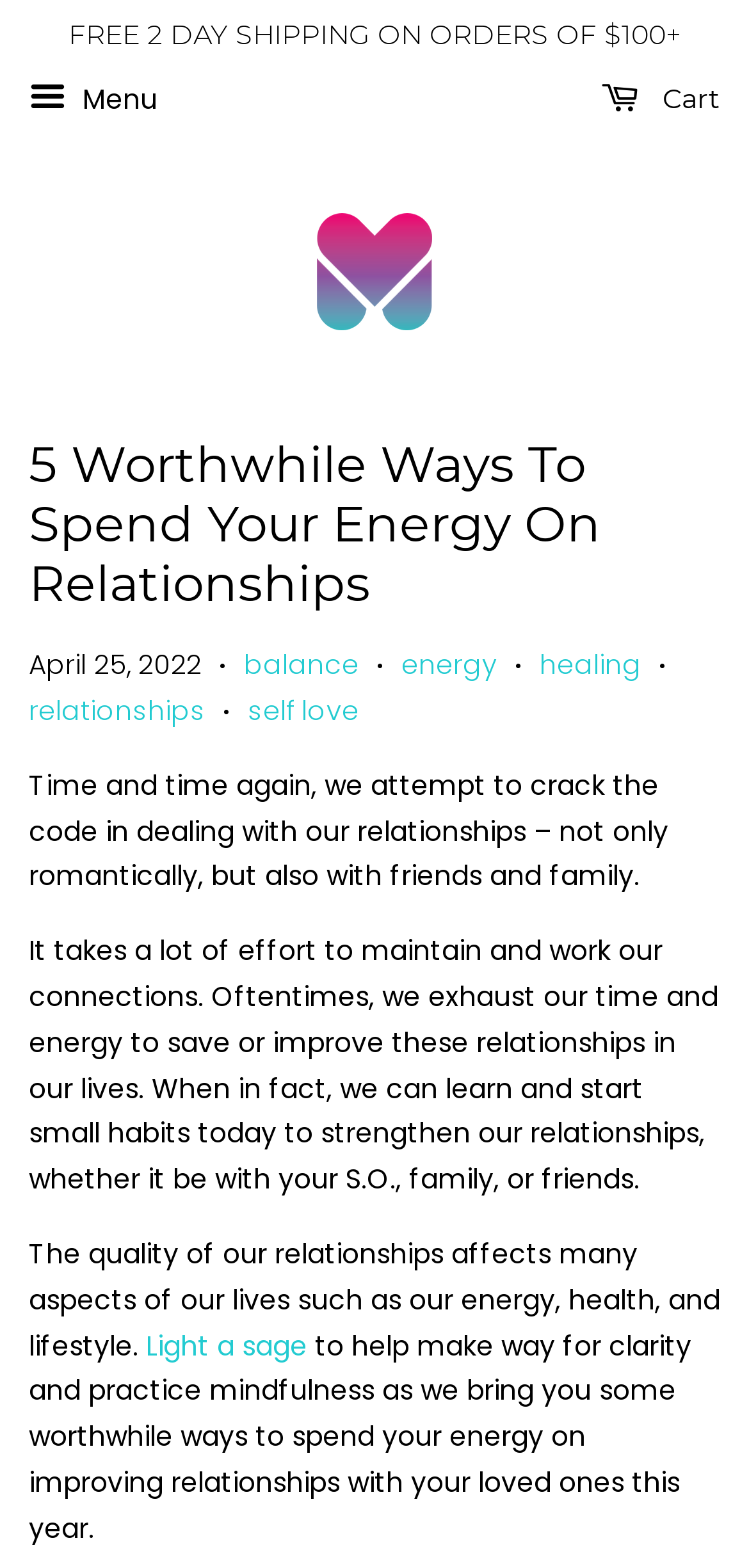Determine the bounding box coordinates for the clickable element required to fulfill the instruction: "Search for something". Provide the coordinates as four float numbers between 0 and 1, i.e., [left, top, right, bottom].

None